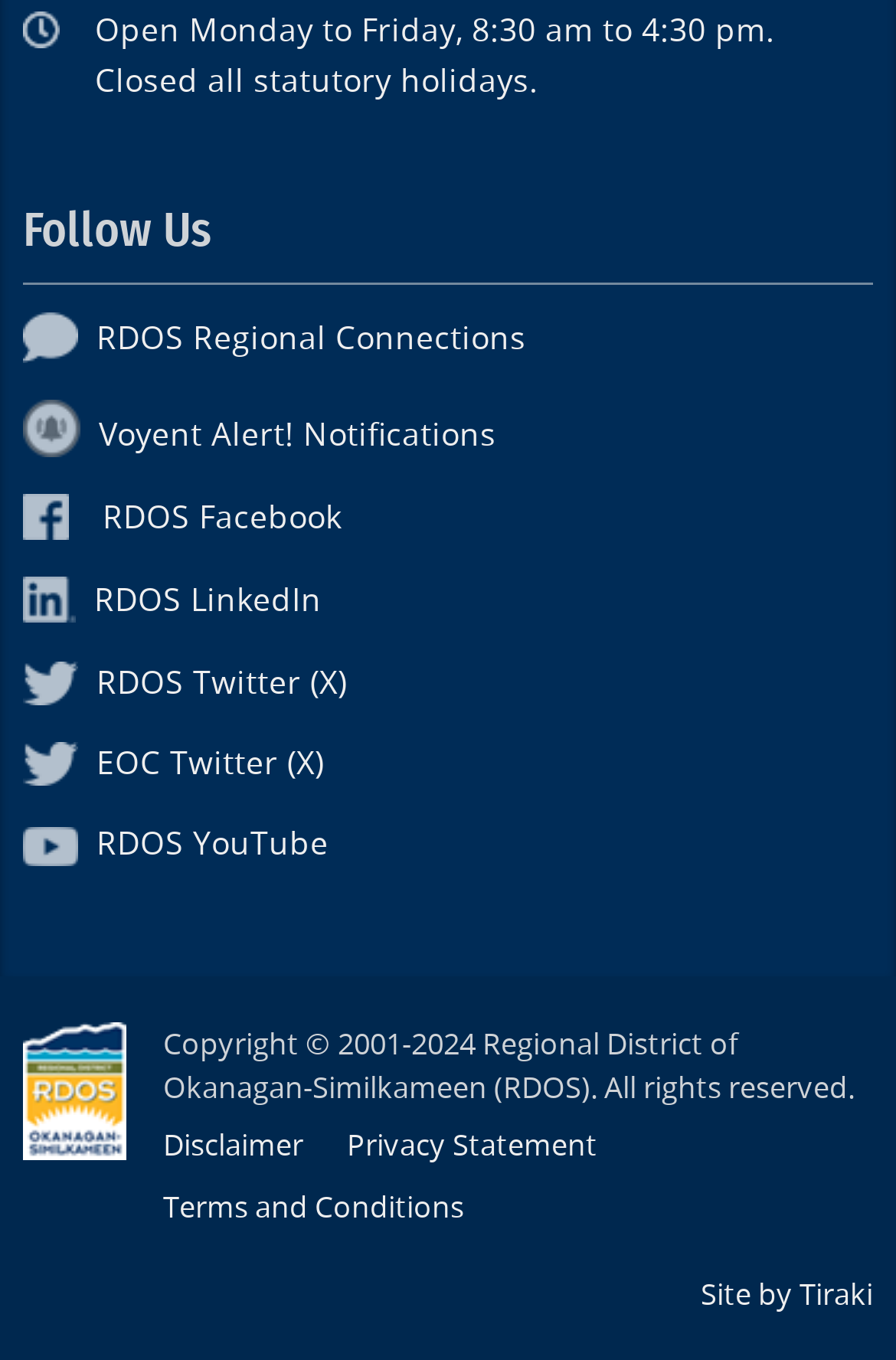Please specify the bounding box coordinates of the clickable region to carry out the following instruction: "view the privacy policy". The coordinates should be four float numbers between 0 and 1, in the format [left, top, right, bottom].

None